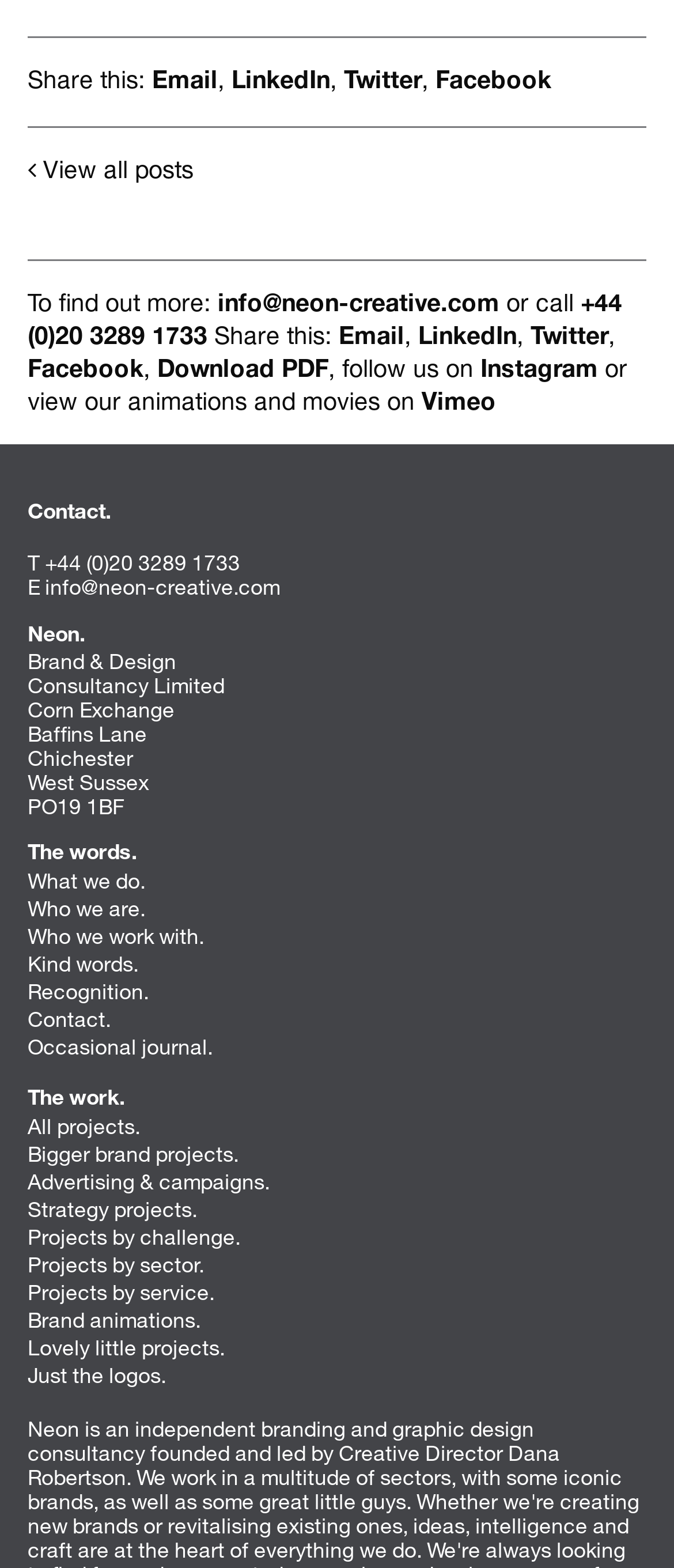What is the company name?
Provide a short answer using one word or a brief phrase based on the image.

Neon